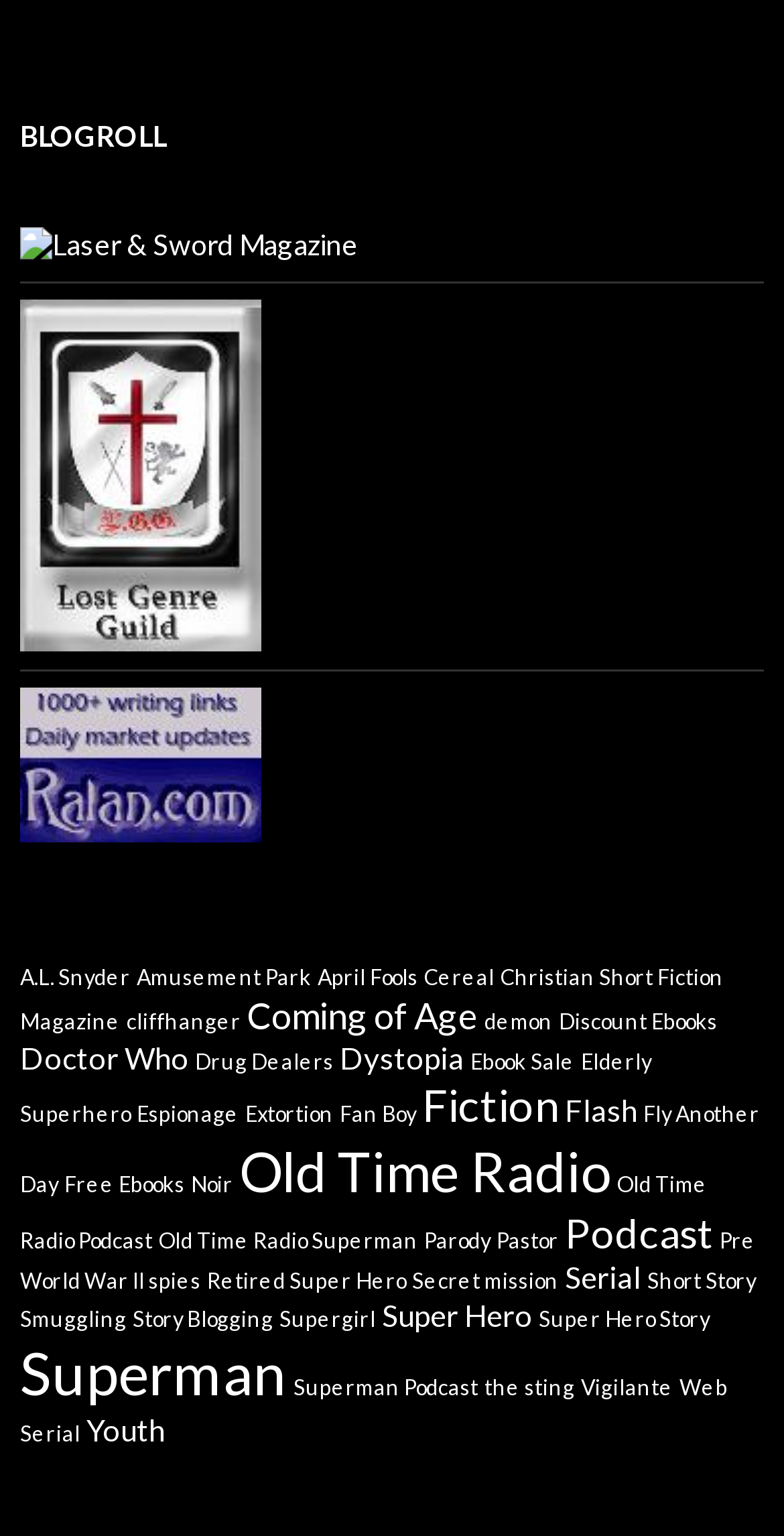Determine the bounding box coordinates for the element that should be clicked to follow this instruction: "Visit Laser & Sword Magazine". The coordinates should be given as four float numbers between 0 and 1, in the format [left, top, right, bottom].

[0.026, 0.146, 0.456, 0.168]